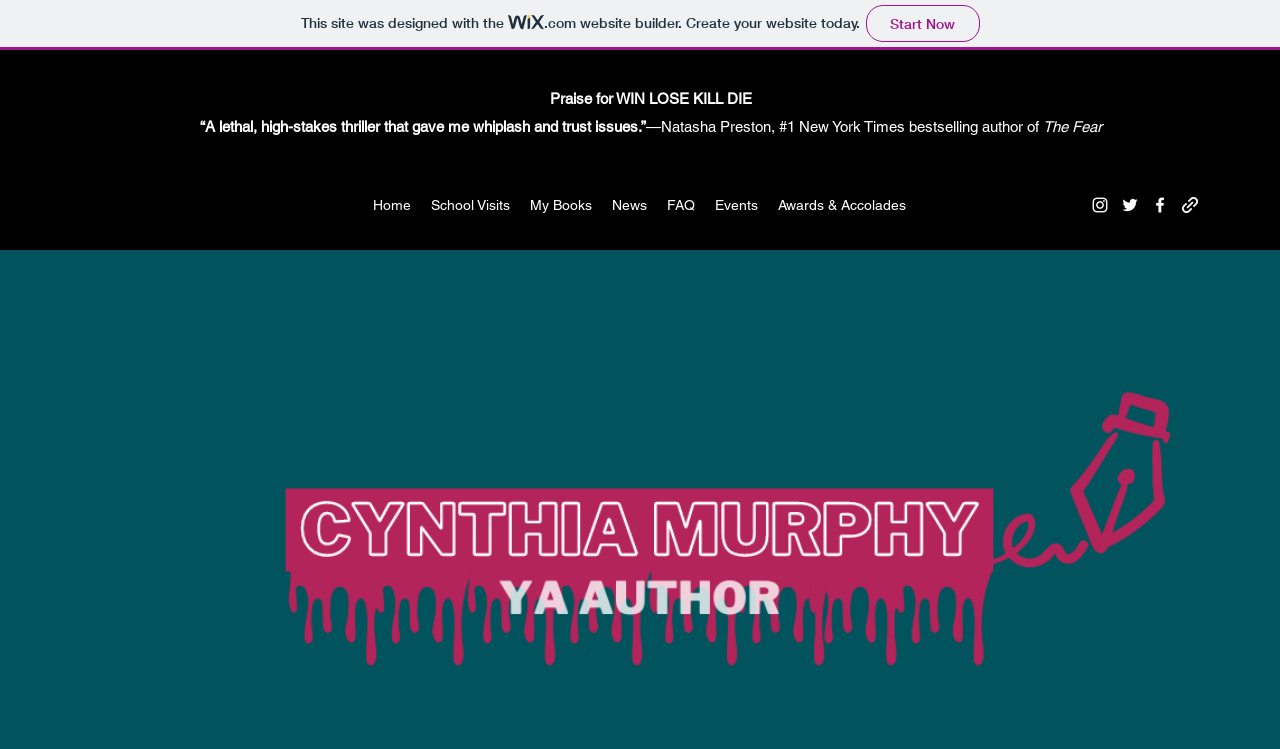Please provide a short answer using a single word or phrase for the question:
How many navigation links are there?

8